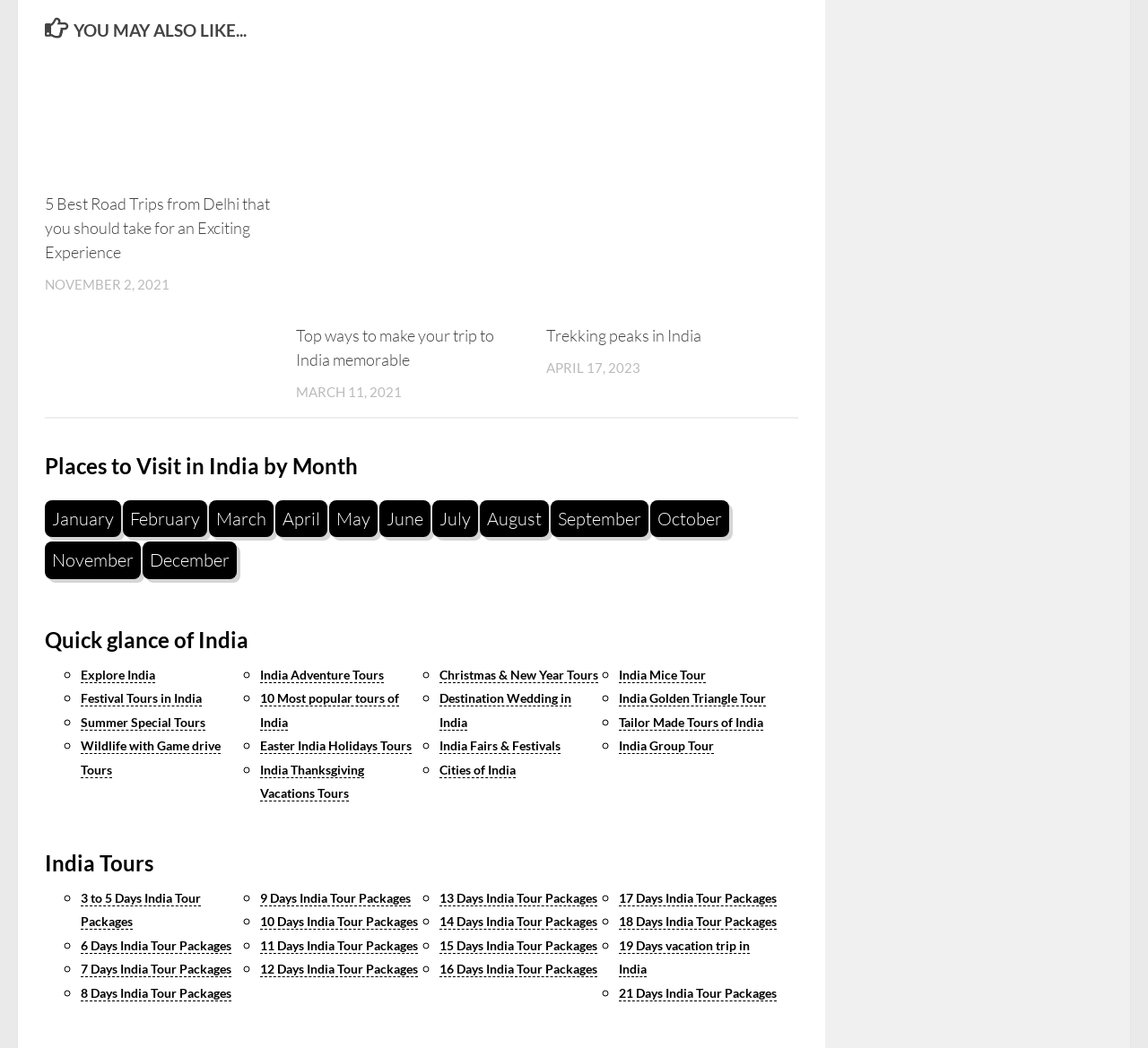Locate the bounding box coordinates of the element that should be clicked to execute the following instruction: "Click on '5 Best Road Trips from Delhi that you should take for an Exciting Experience'".

[0.039, 0.056, 0.257, 0.168]